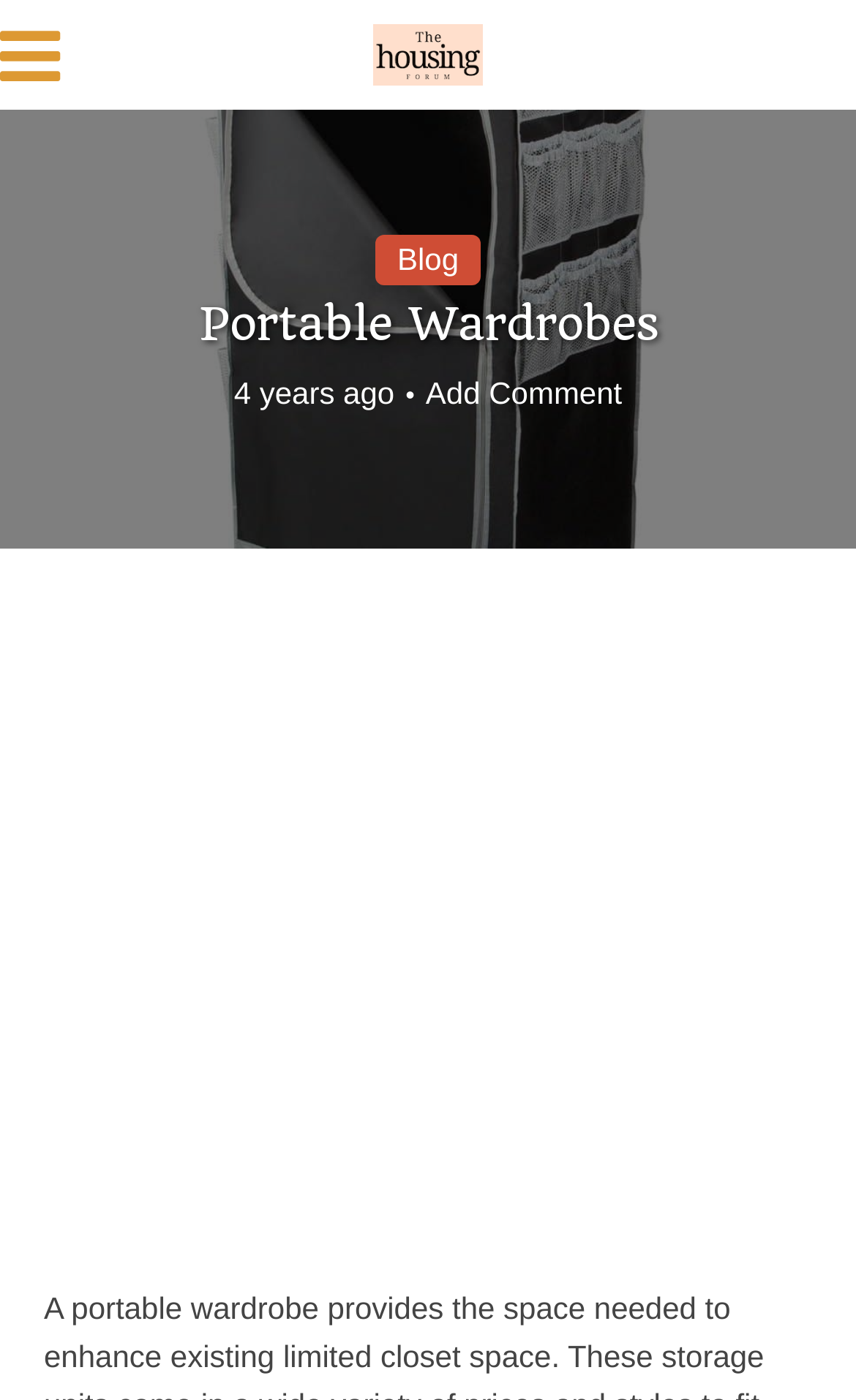Describe all the key features of the webpage in detail.

The webpage is about portable wardrobes, providing a solution to enhance limited closet space. At the top left corner, there is a small icon represented by a Unicode character '\uf0c9'. Next to it, on the top center, is a link to "The Housing Forum" accompanied by an image with the same name. 

Below these elements, on the top right corner, is a link to the "Blog" section. The main heading "Portable Wardrobes" is prominently displayed in the middle of the top section, spanning almost the entire width of the page.

Further down, there is a paragraph or article about portable wardrobes, which is not explicitly stated but implied by the meta description. On the left side of this content, there is a timestamp indicating that the article was posted "4 years ago". On the right side, there is a link to "Add Comment", which suggests that users can engage with the content by leaving comments. 

Below the main content, there is an iframe containing an advertisement that occupies the full width of the page.